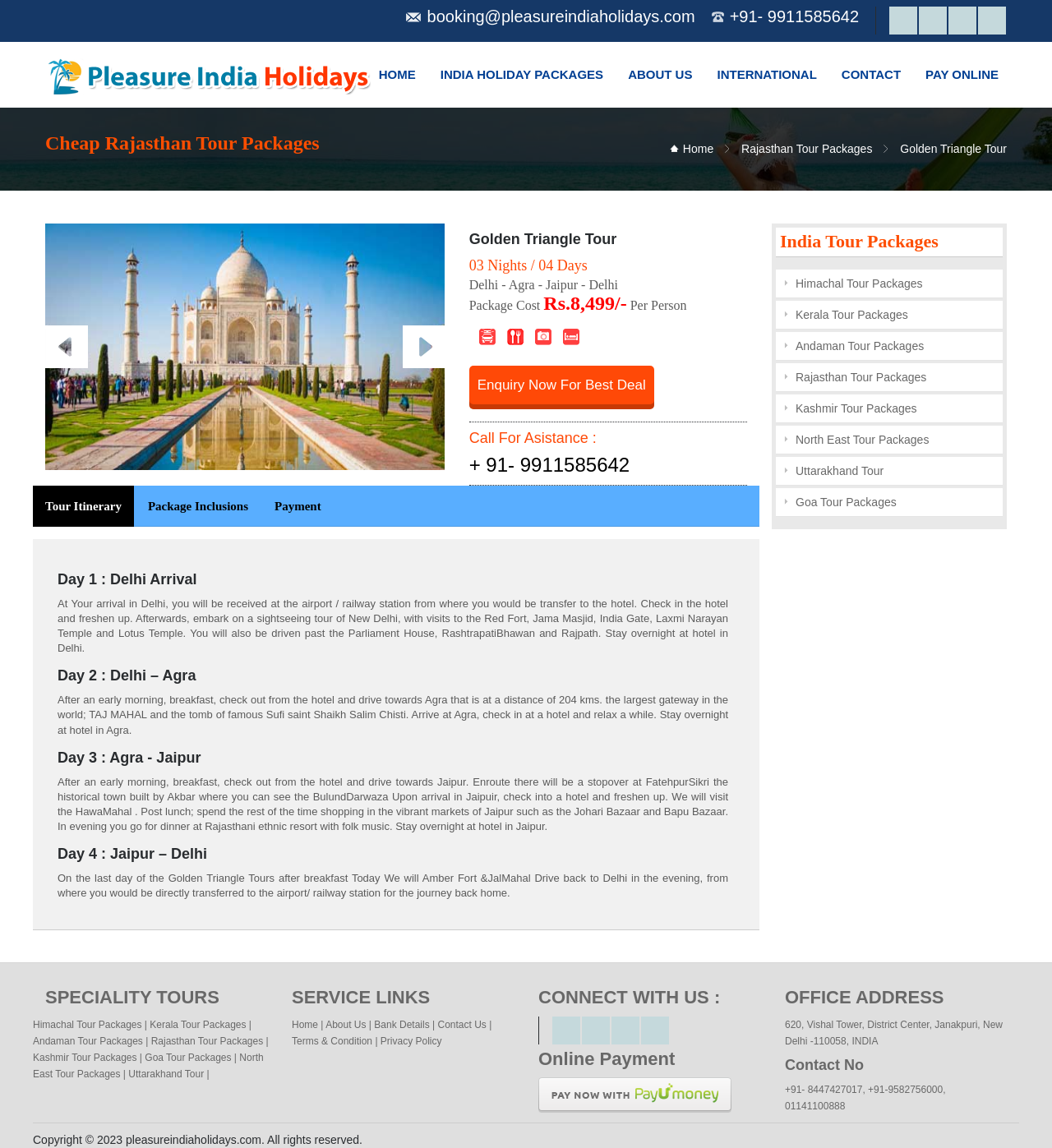Determine the bounding box of the UI component based on this description: "Enquiry Now For Best Deal". The bounding box coordinates should be four float values between 0 and 1, i.e., [left, top, right, bottom].

[0.446, 0.319, 0.622, 0.356]